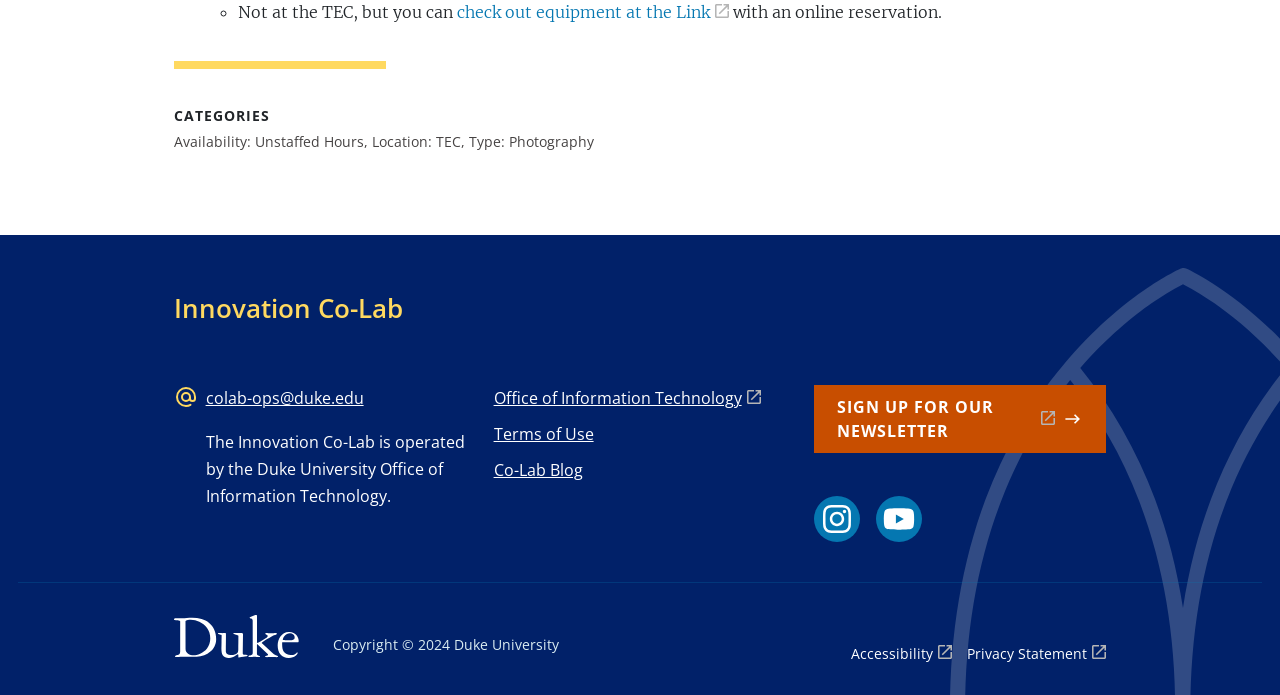Determine the bounding box for the described HTML element: "Co-Lab Blog". Ensure the coordinates are four float numbers between 0 and 1 in the format [left, top, right, bottom].

[0.386, 0.658, 0.594, 0.71]